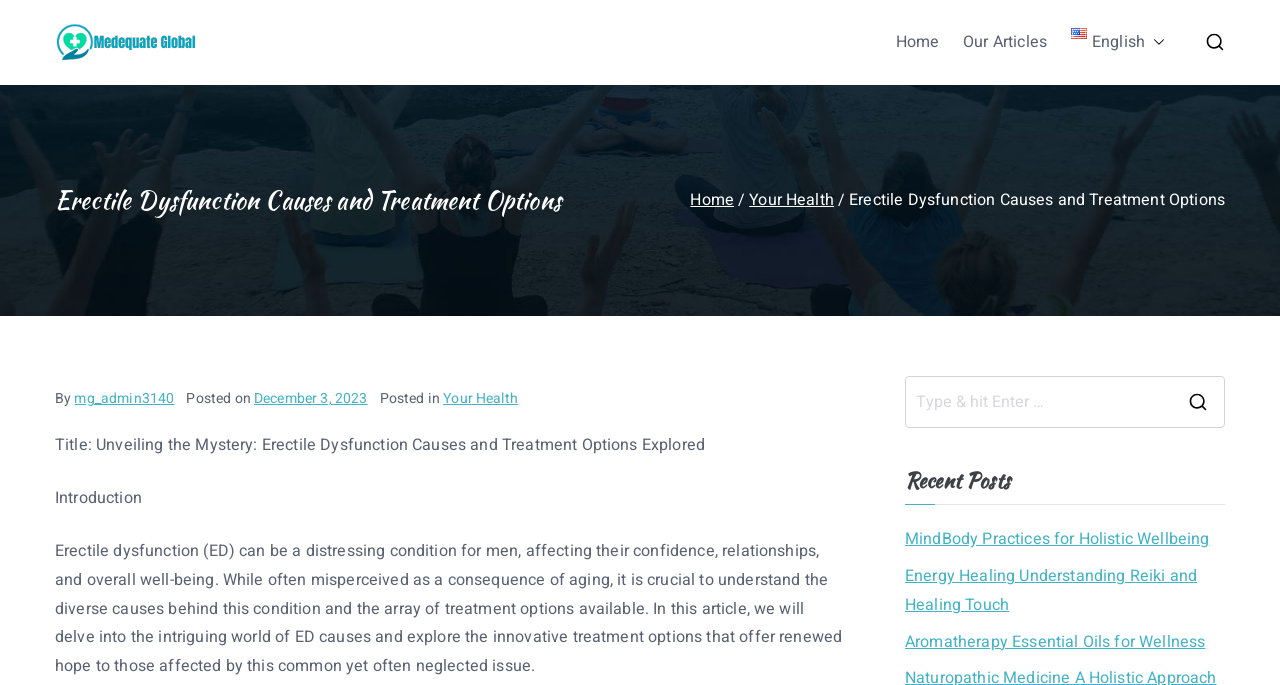Locate the bounding box coordinates of the element you need to click to accomplish the task described by this instruction: "Read the article about MindBody Practices for Holistic Wellbeing".

[0.707, 0.767, 0.945, 0.809]